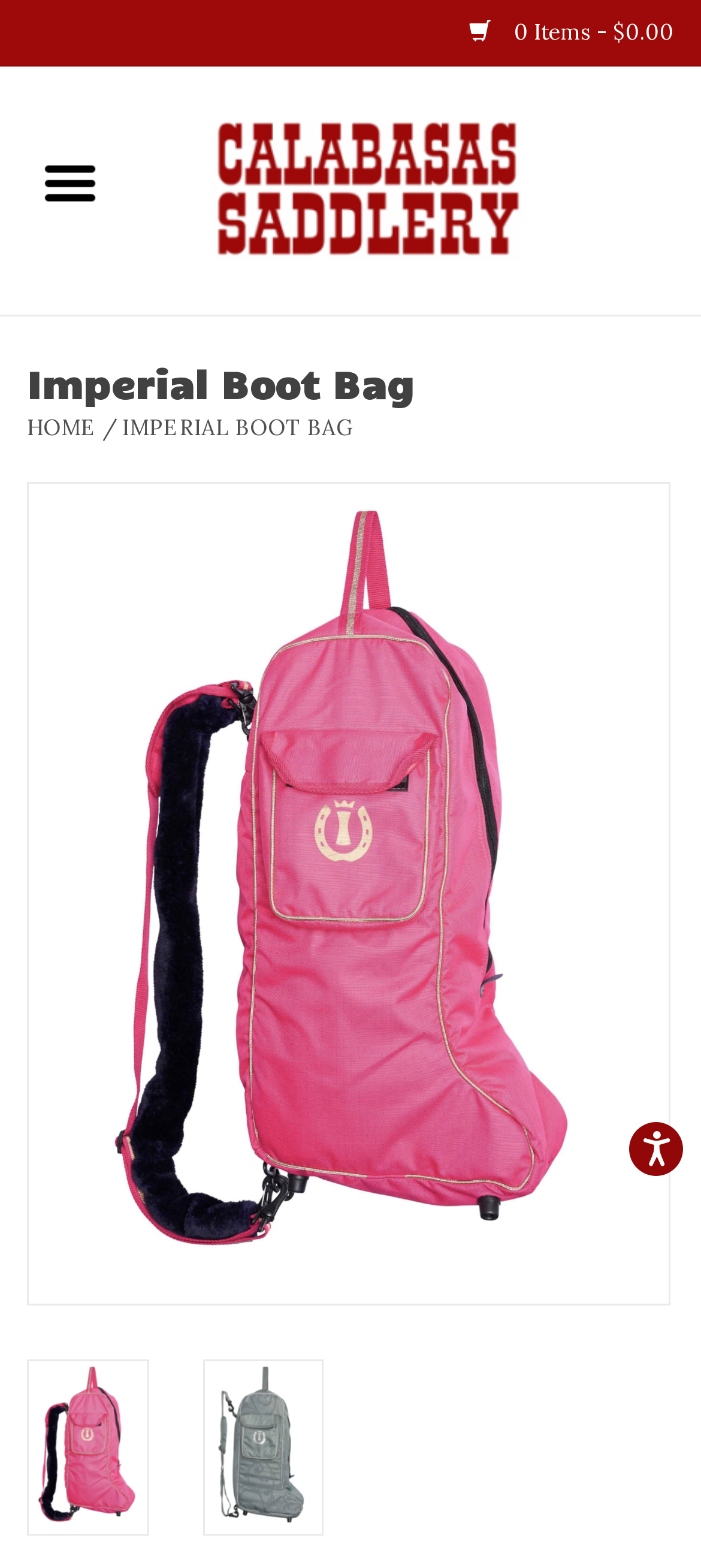Please find the bounding box coordinates in the format (top-left x, top-left y, bottom-right x, bottom-right y) for the given element description. Ensure the coordinates are floating point numbers between 0 and 1. Description: Horse Care

[0.0, 0.338, 0.615, 0.402]